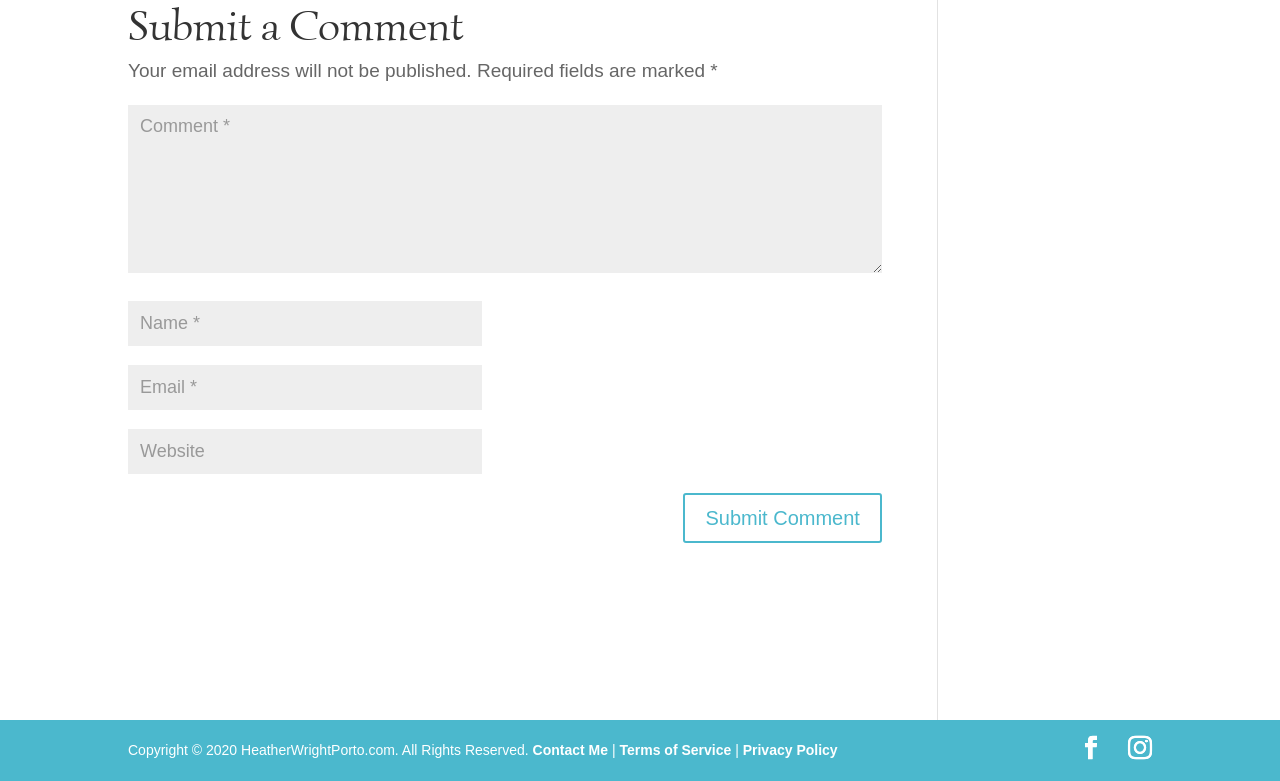Specify the bounding box coordinates of the element's area that should be clicked to execute the given instruction: "Submit a comment". The coordinates should be four float numbers between 0 and 1, i.e., [left, top, right, bottom].

[0.534, 0.632, 0.689, 0.696]